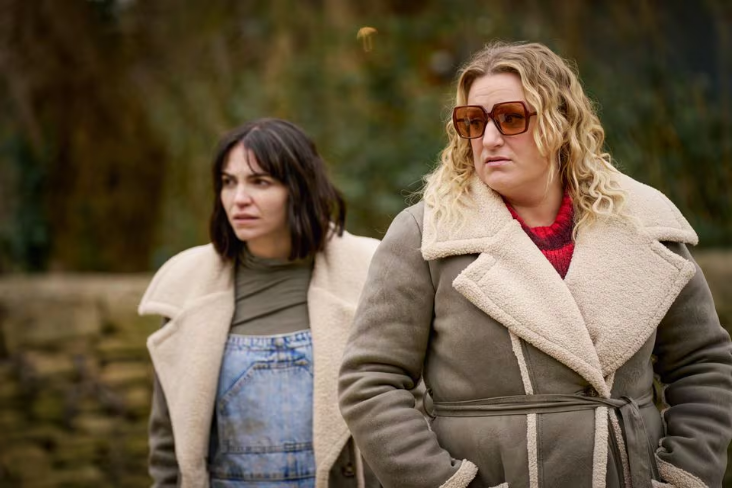Describe every important feature and element in the image comprehensively.

The image captures two women standing side by side, both dressed in stylish and cozy outerwear. The woman on the left has dark hair and wears a layered outfit that includes a green top and a cream-colored coat, complemented by a pair of denim overalls. Her expression conveys a sense of concern or contemplation as she gazes into the distance. 

On the right, the second woman has wavy blonde hair and sports oversized sunglasses, exuding a fashionable yet composed demeanor. Her attire features a fluffy, beige coat over a bright red sweater, suggesting warmth and comfort. The backdrop features soft, natural colors likely indicating an outdoor setting, adding to the atmosphere of intrigue or seriousness in their expressions. This scene, reminiscent of thoughtful moments in narrative storytelling, might reflect themes of resilience or personal growth, akin to character developments explored in the series "Orange is the New Black," a show characterized by its focus on the lives and experiences of women navigating complex circumstances.